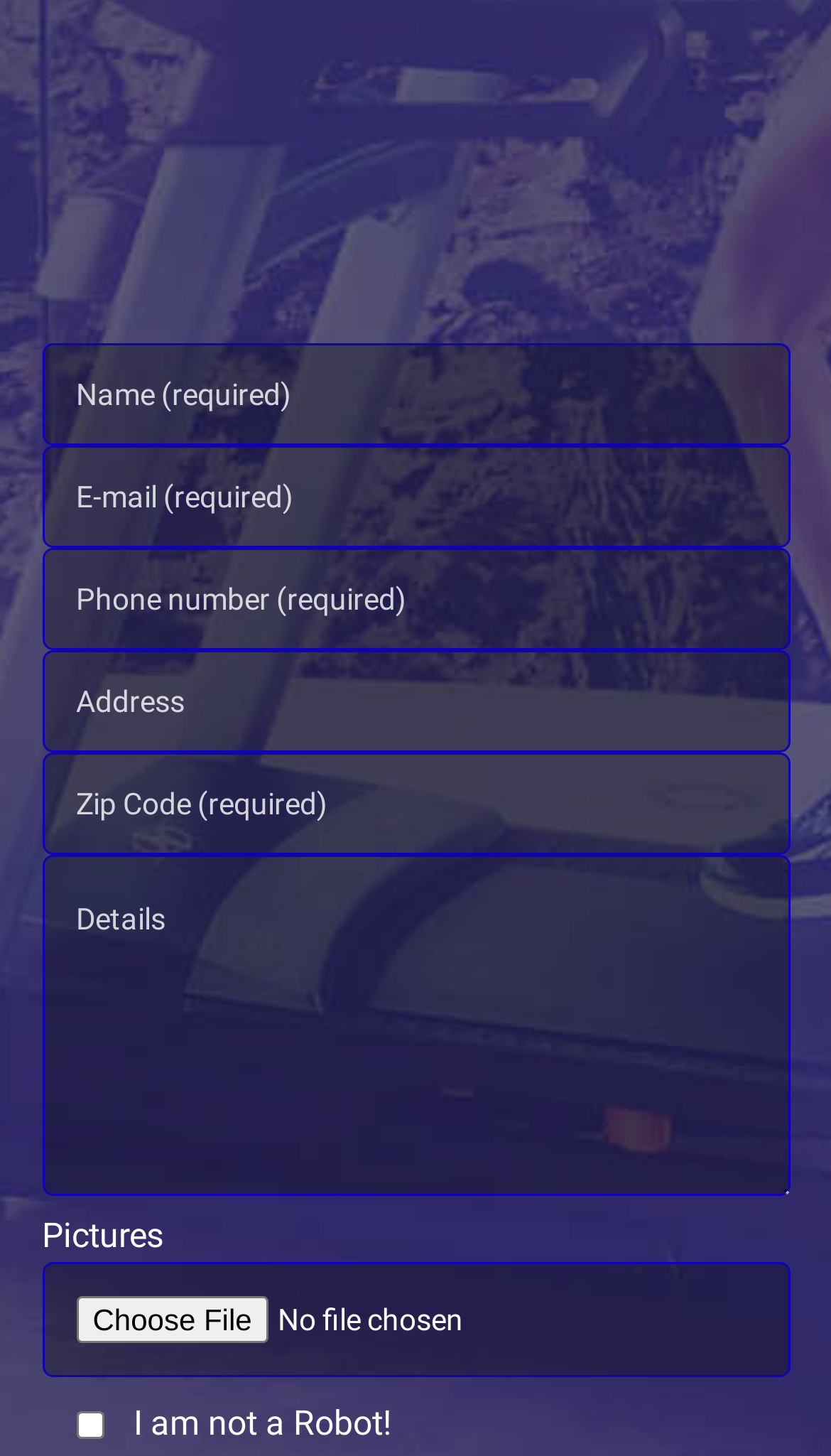Locate the bounding box coordinates of the UI element described by: "name="file-755"". Provide the coordinates as four float numbers between 0 and 1, formatted as [left, top, right, bottom].

[0.05, 0.867, 0.95, 0.946]